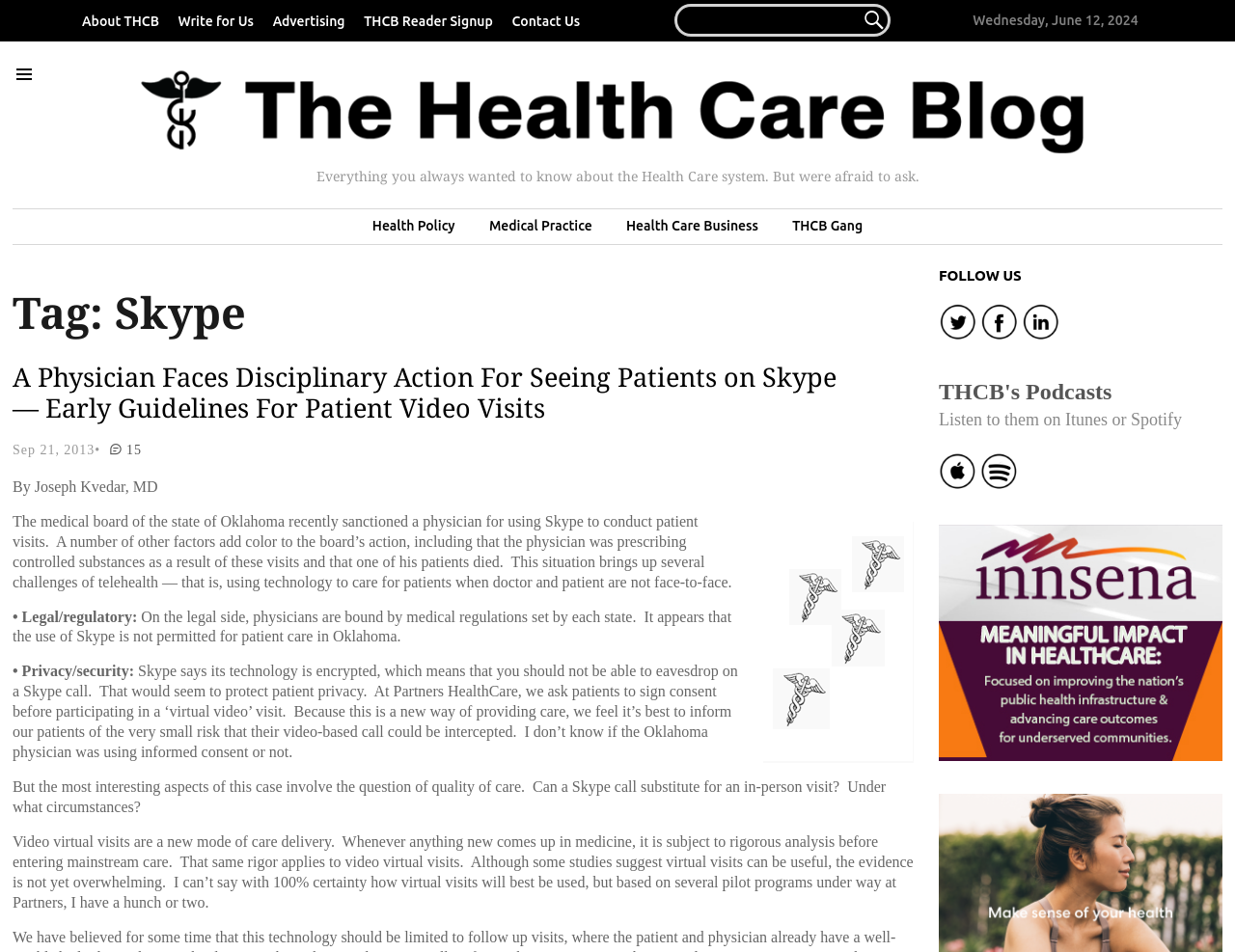Using the description: "parent_node: SEARCH FOR... name="s" placeholder="Search..."", identify the bounding box of the corresponding UI element in the screenshot.

[0.552, 0.014, 0.715, 0.033]